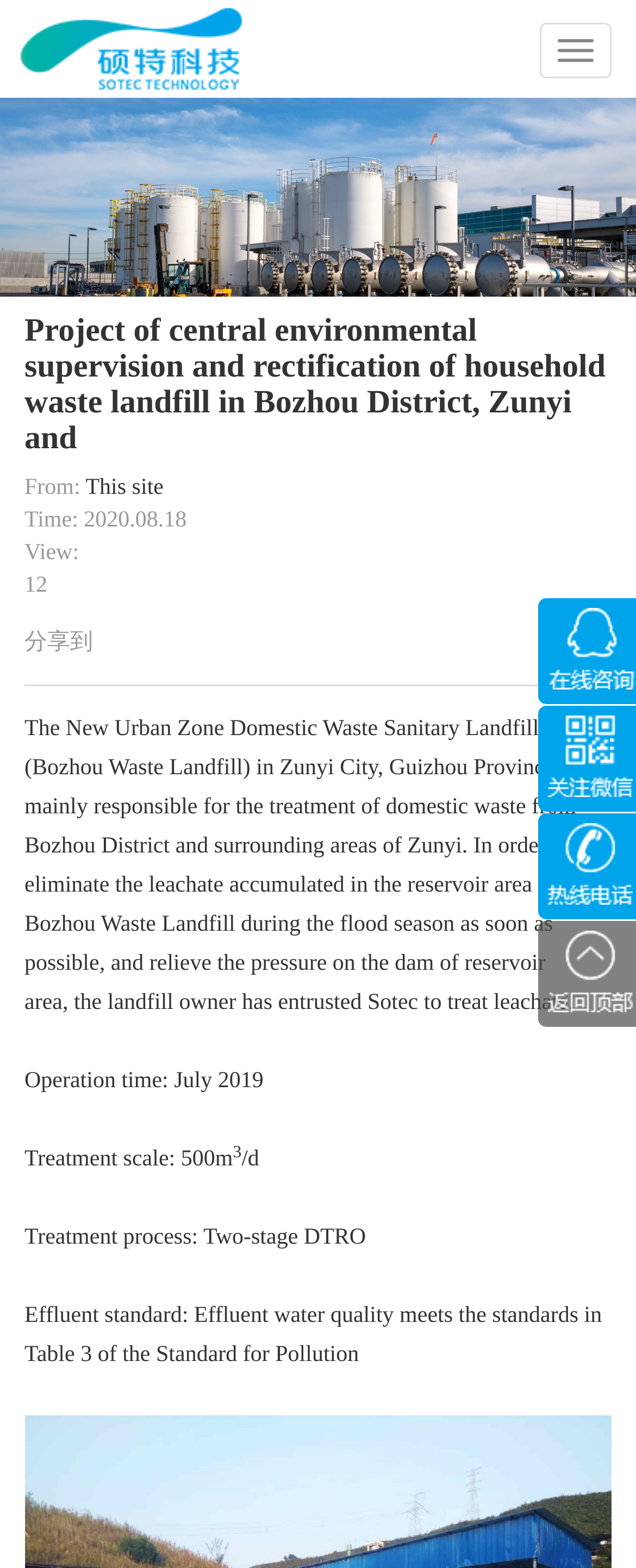What is the treatment process?
Provide a detailed and well-explained answer to the question.

The webpage explains the treatment process of the project, which involves a two-stage DTRO (Dissolved Total Reduced Oxygen) process, a specific method used to treat leachate.